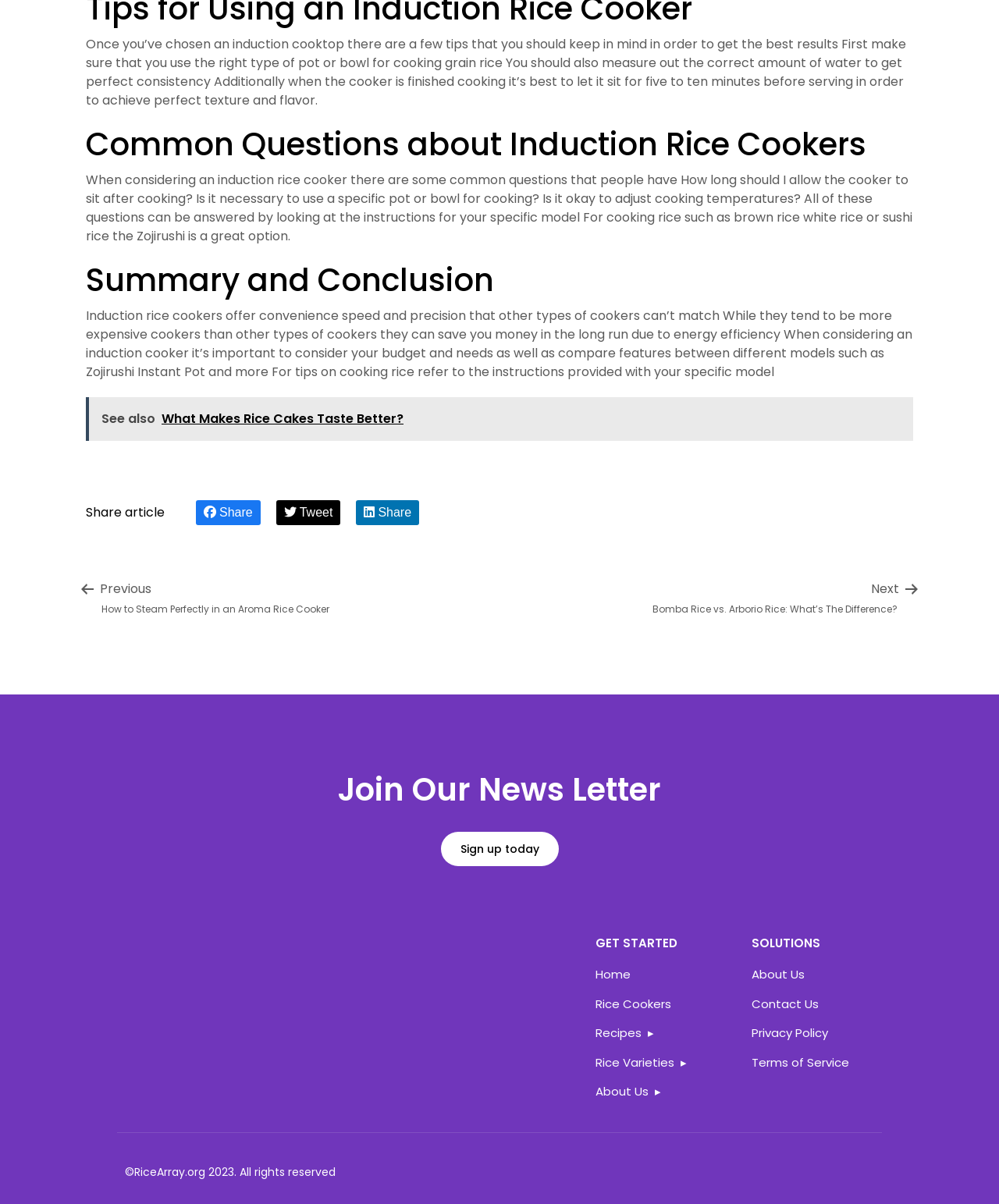Indicate the bounding box coordinates of the element that needs to be clicked to satisfy the following instruction: "Click on 'Previous How to Steam Perfectly in an Aroma Rice Cooker'". The coordinates should be four float numbers between 0 and 1, i.e., [left, top, right, bottom].

[0.078, 0.481, 0.353, 0.512]